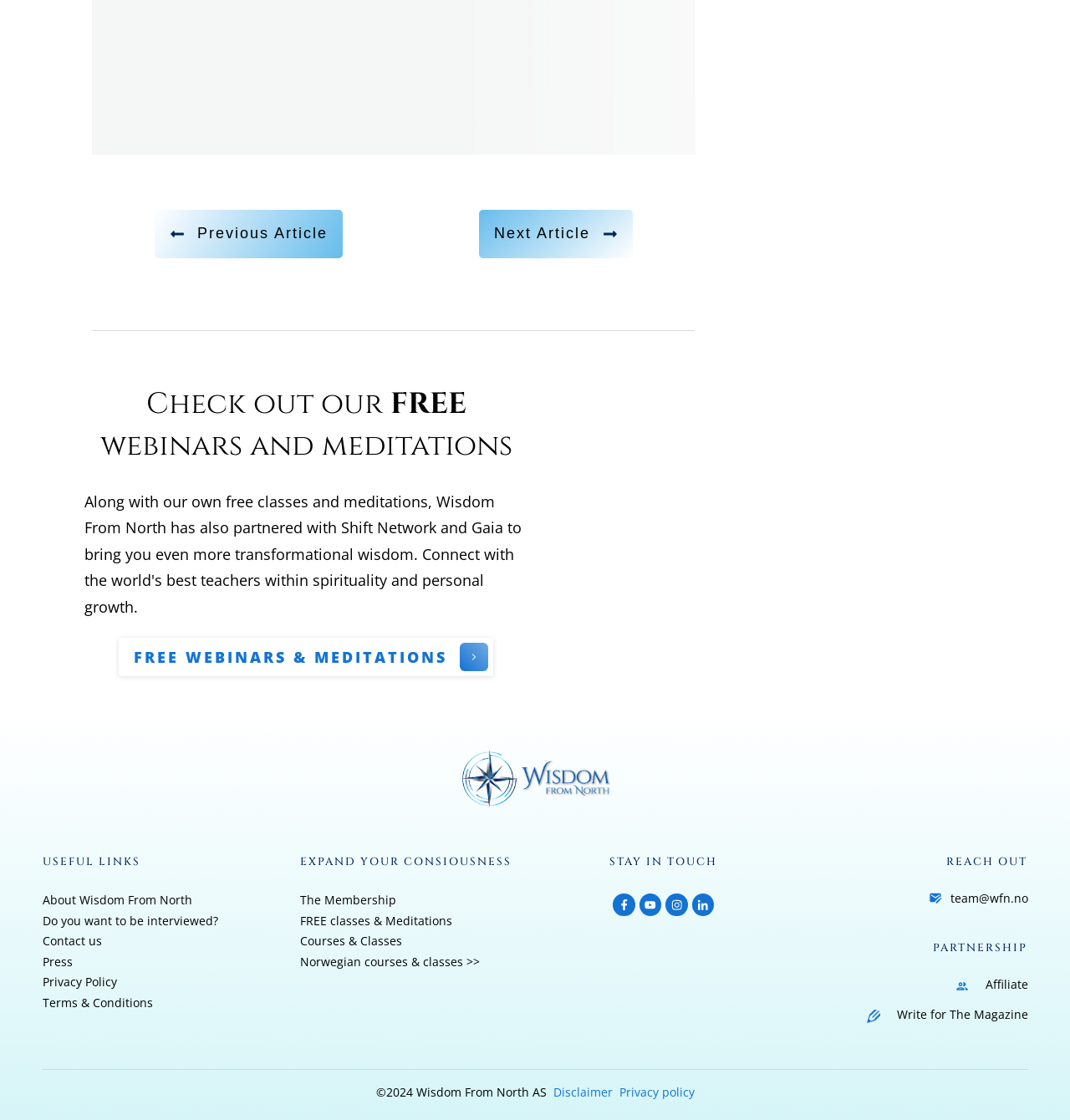Identify the bounding box of the UI component described as: "Courses & Classes".

[0.28, 0.833, 0.375, 0.847]